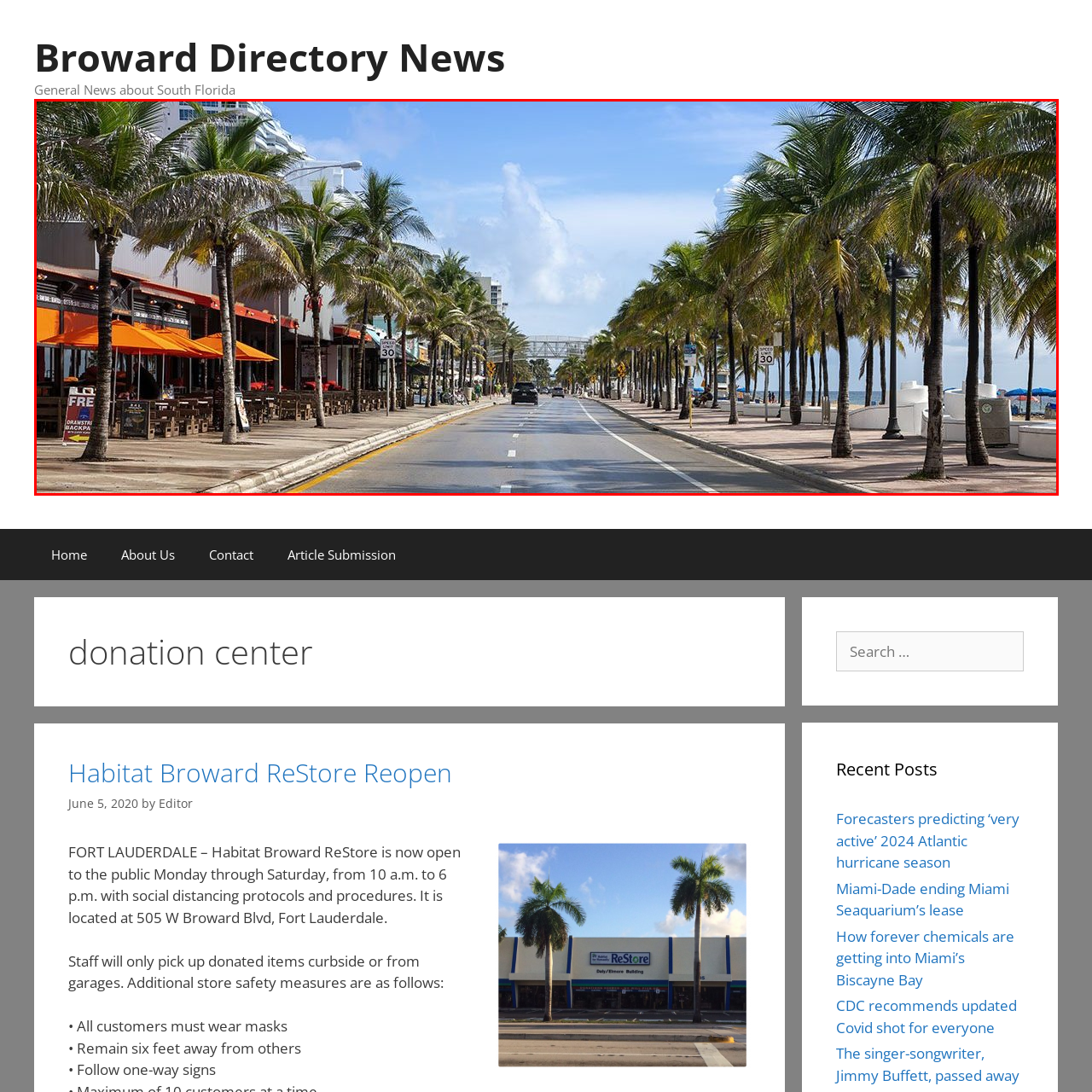What is the color of the umbrellas in the outdoor dining areas?
Look at the section marked by the red bounding box and provide a single word or phrase as your answer.

Bright orange